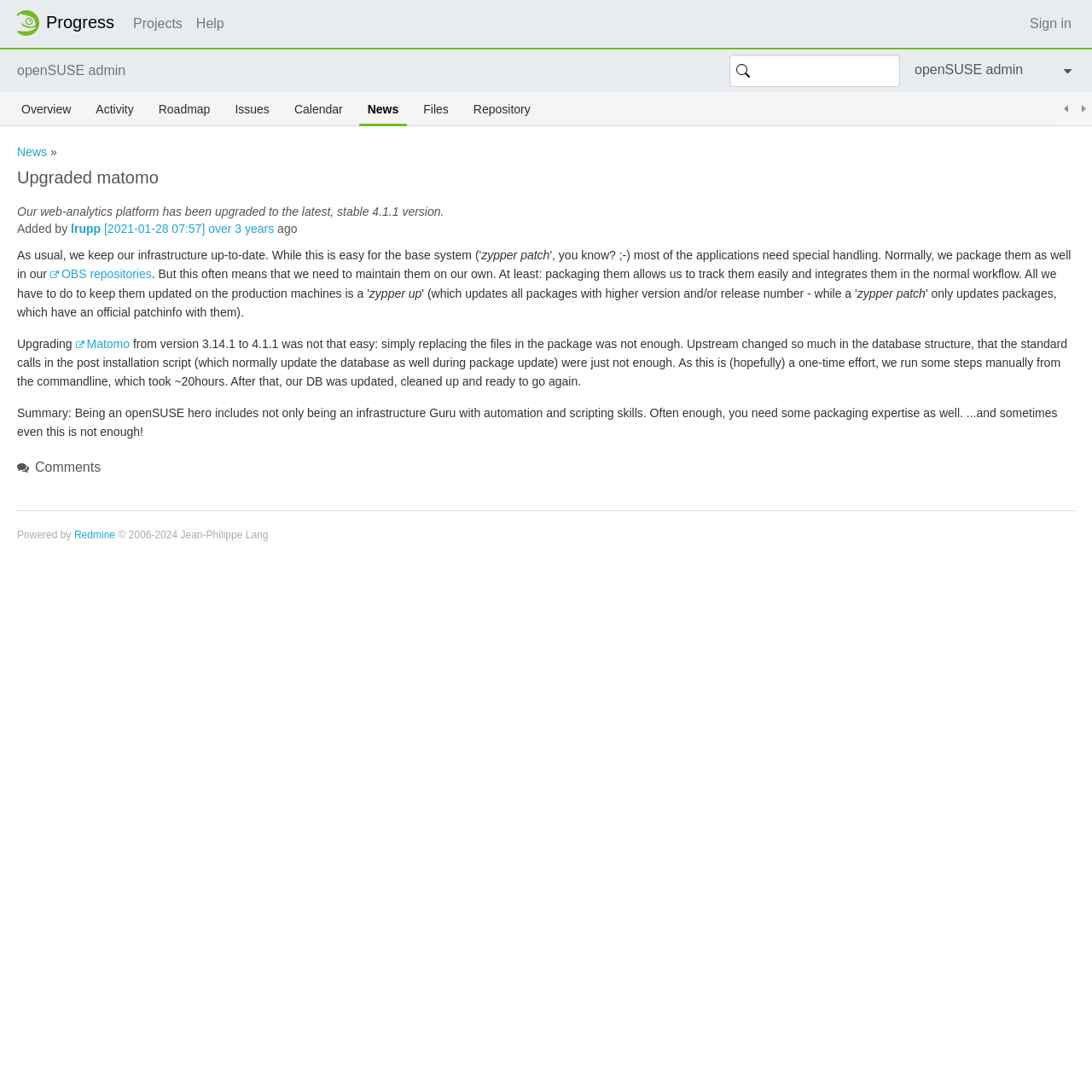Determine the bounding box coordinates of the section to be clicked to follow the instruction: "Go to the Home Progress page". The coordinates should be given as four float numbers between 0 and 1, formatted as [left, top, right, bottom].

[0.012, 0.006, 0.116, 0.036]